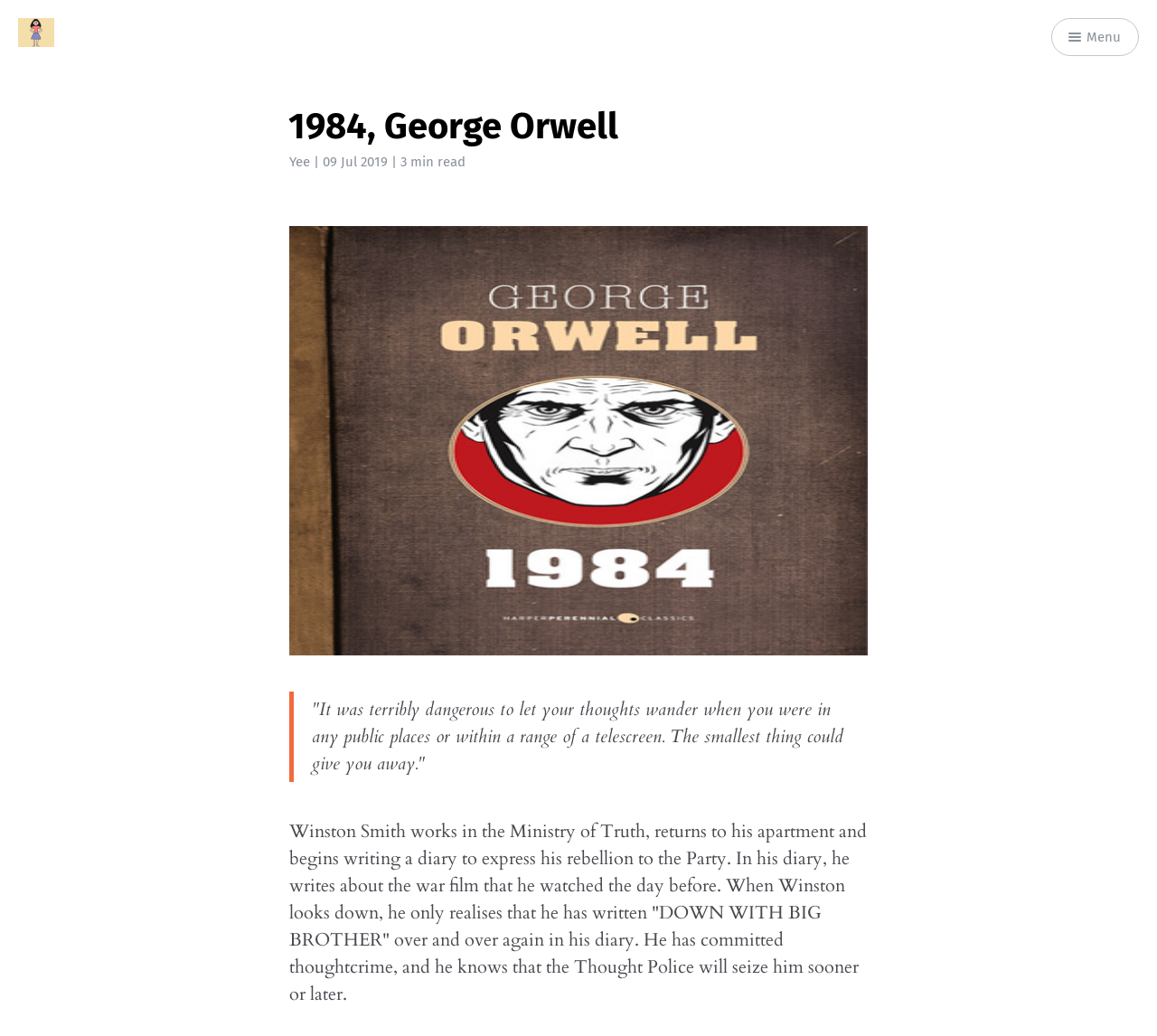What is the publication date of the article?
Carefully examine the image and provide a detailed answer to the question.

The publication date can be found in the time element which is located below the author's name and above the '3 min read' text.